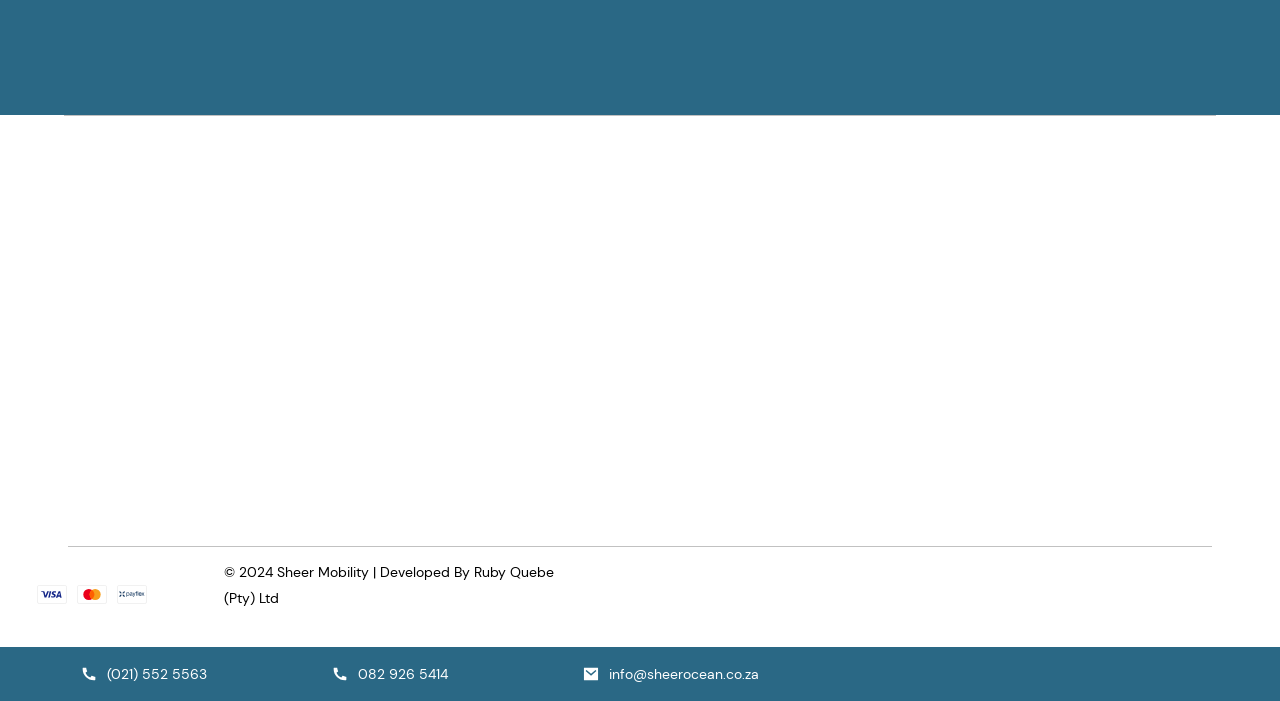Given the element description Delivery & Order Information, specify the bounding box coordinates of the corresponding UI element in the format (top-left x, top-left y, bottom-right x, bottom-right y). All values must be between 0 and 1.

[0.599, 0.368, 0.759, 0.456]